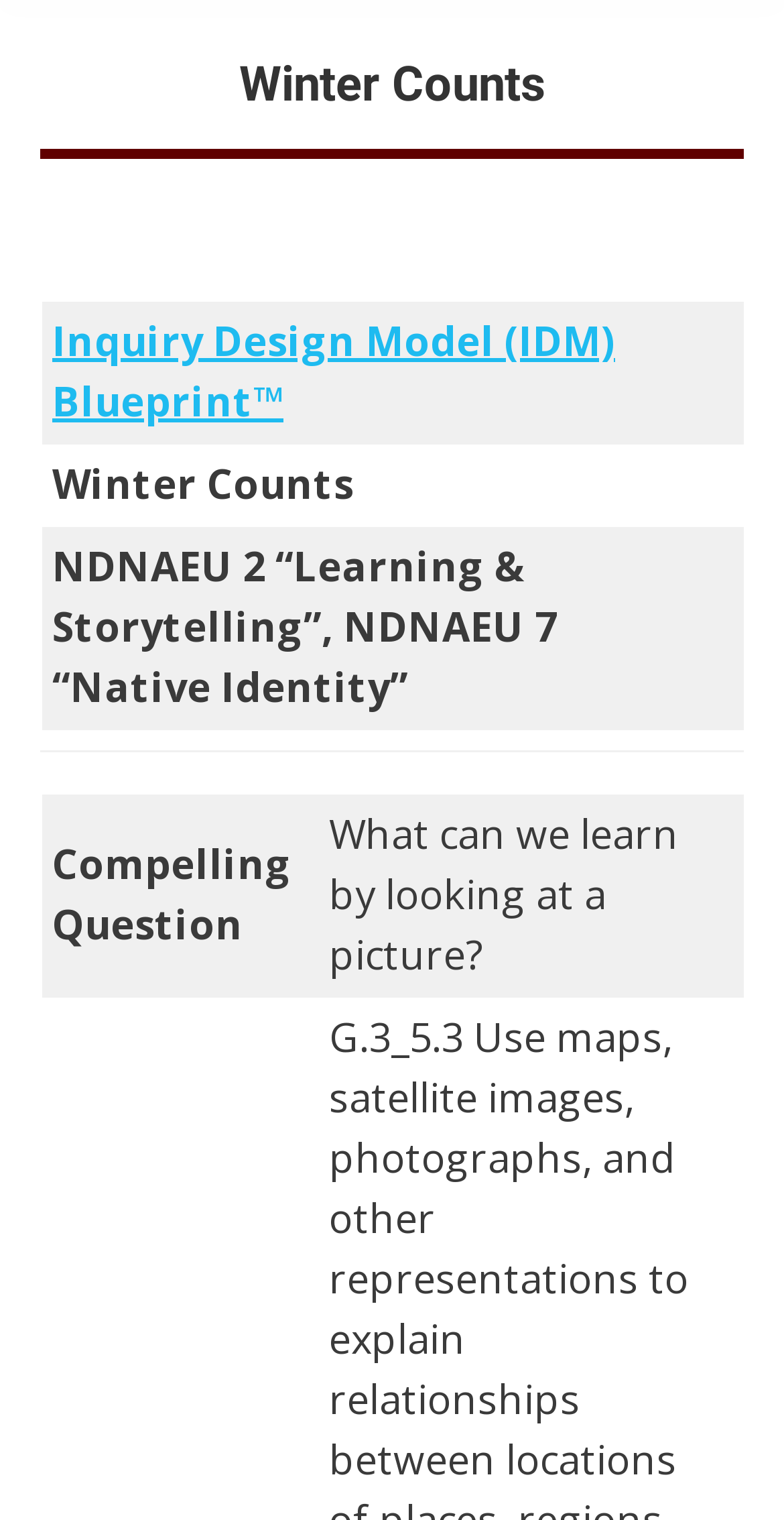Using the element description provided, determine the bounding box coordinates in the format (top-left x, top-left y, bottom-right x, bottom-right y). Ensure that all values are floating point numbers between 0 and 1. Element description: Go to Top

[0.872, 0.813, 0.974, 0.865]